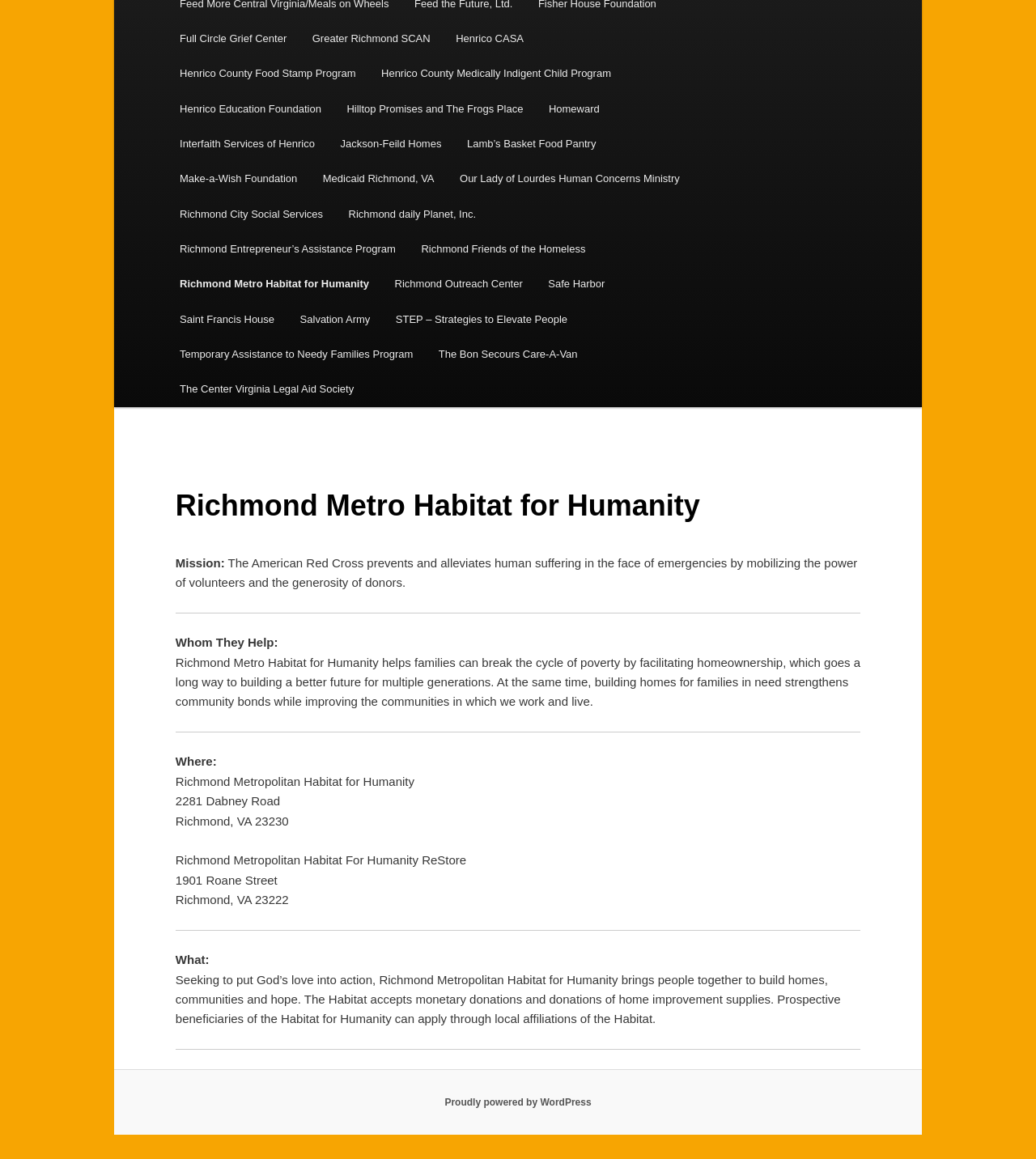Give the bounding box coordinates for the element described by: "Used Mobiles 4 U".

None